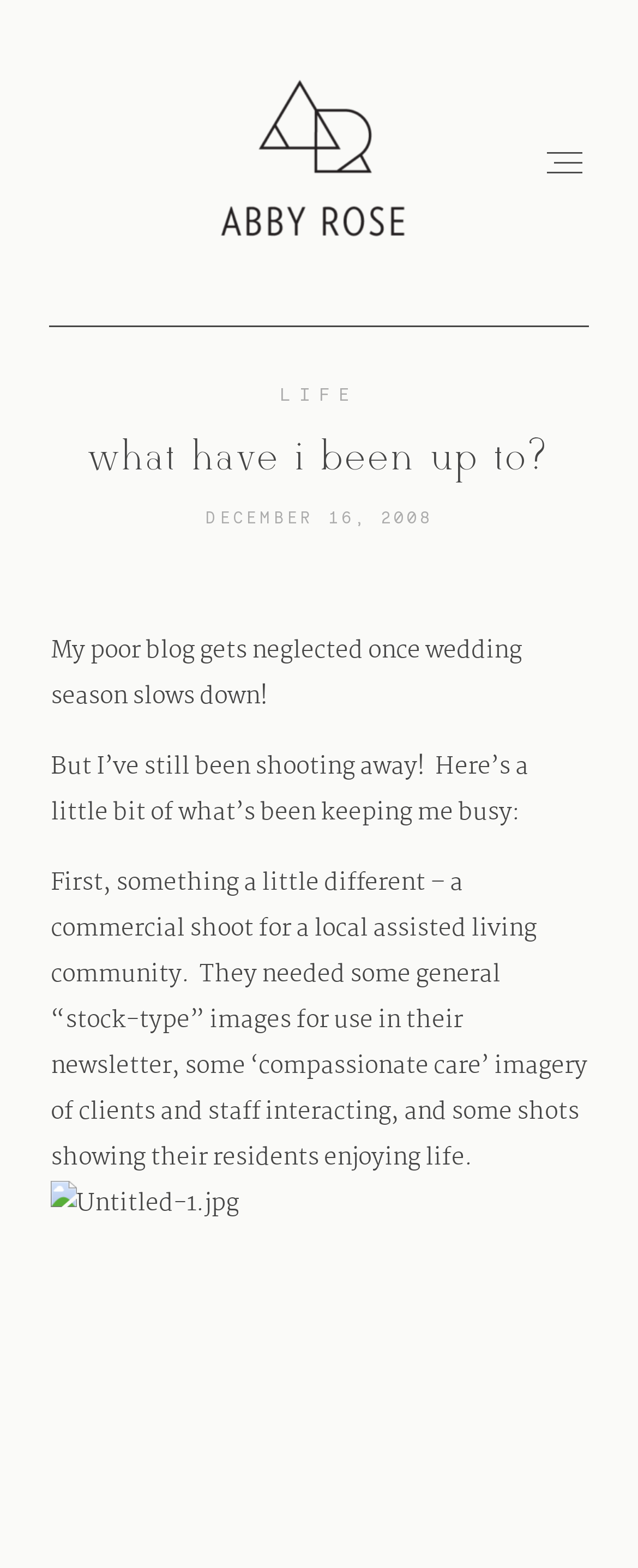Generate a comprehensive caption for the webpage you are viewing.

The webpage is a personal blog by Abby Rose Photo, with a header section at the top that spans the entire width of the page. In the top-left corner, there is a logo of Abby Rose Photo, which is an image linked to the website's homepage. To the right of the logo, there are multiple navigation links, including "Portfolio", "Stories", "Abby", "Studio", and "Contact", which are arranged vertically.

Below the header section, there is a prominent heading that reads "what have i been up to?" in a large font size. Underneath the heading, there is a subheading that displays the date "DECEMBER 16, 2008". 

The main content of the webpage is a blog post that starts with a paragraph of text, which mentions that the blog has been neglected due to the wedding season. The text continues to describe the author's recent activities, including a commercial shoot for a local assisted living community. The text is divided into multiple paragraphs, with the last paragraph describing the details of the shoot.

There are no images directly displayed on the webpage, but there are multiple links to images, including the logo of Abby Rose Photo, which appears twice in the header section. The links to images are not explicitly visible, but they are embedded within the navigation links and the logo.